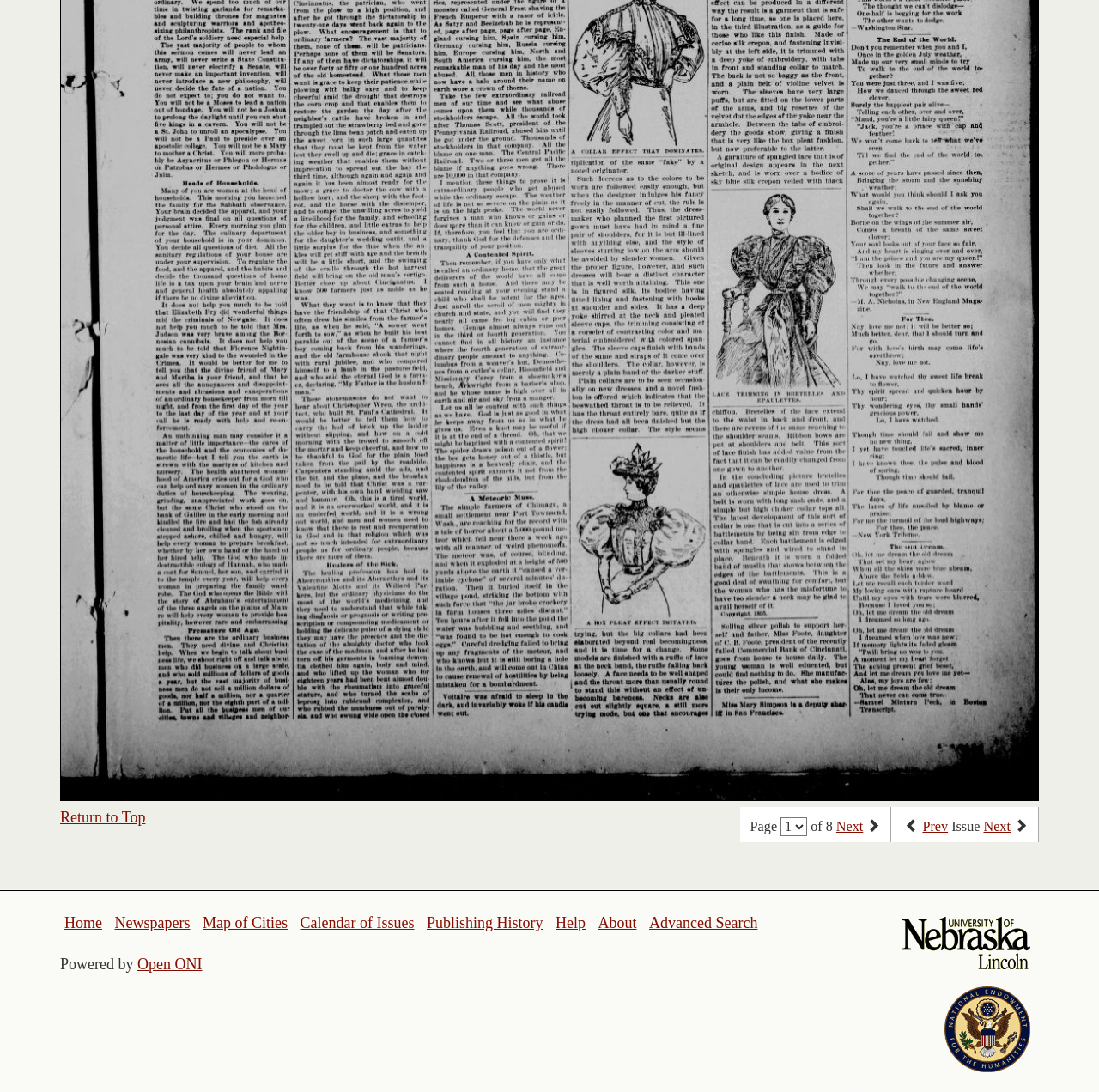Identify the bounding box coordinates for the region to click in order to carry out this instruction: "go to the next page". Provide the coordinates using four float numbers between 0 and 1, formatted as [left, top, right, bottom].

[0.761, 0.75, 0.785, 0.764]